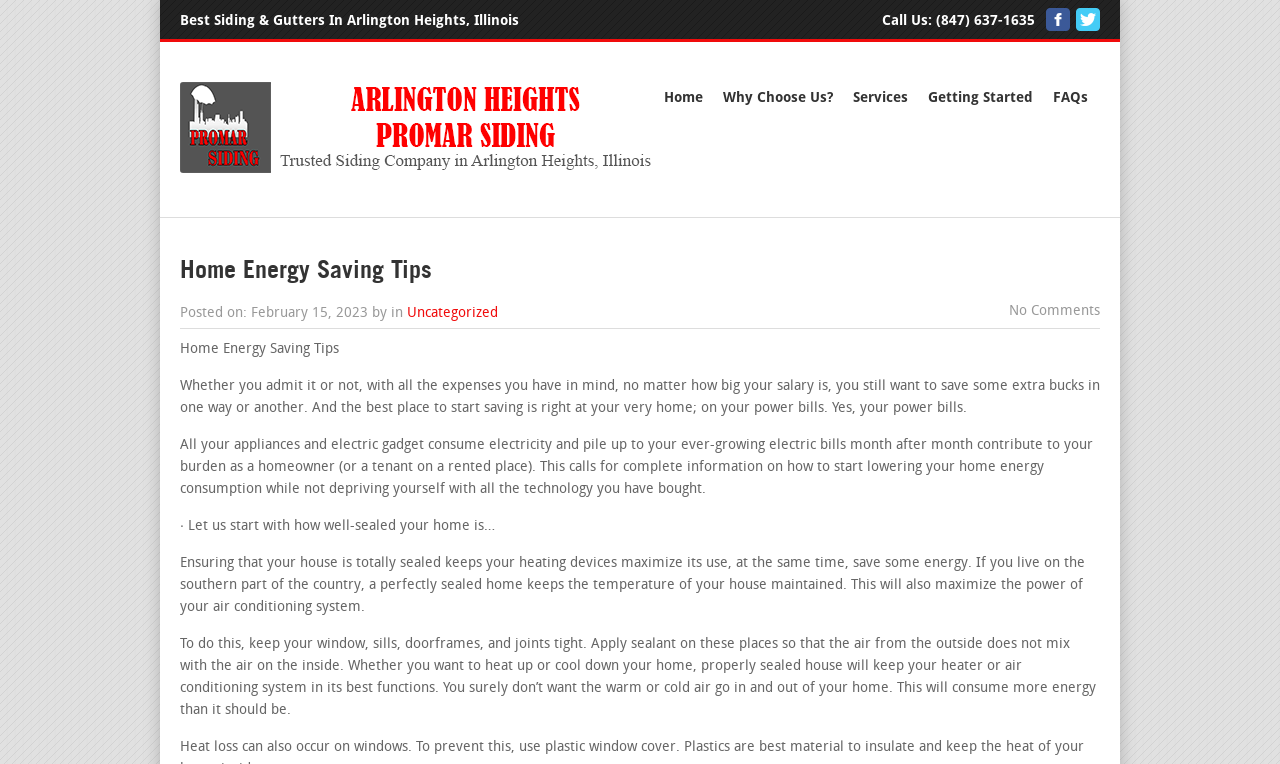Find the bounding box coordinates of the element I should click to carry out the following instruction: "Visit the homepage".

[0.512, 0.107, 0.555, 0.149]